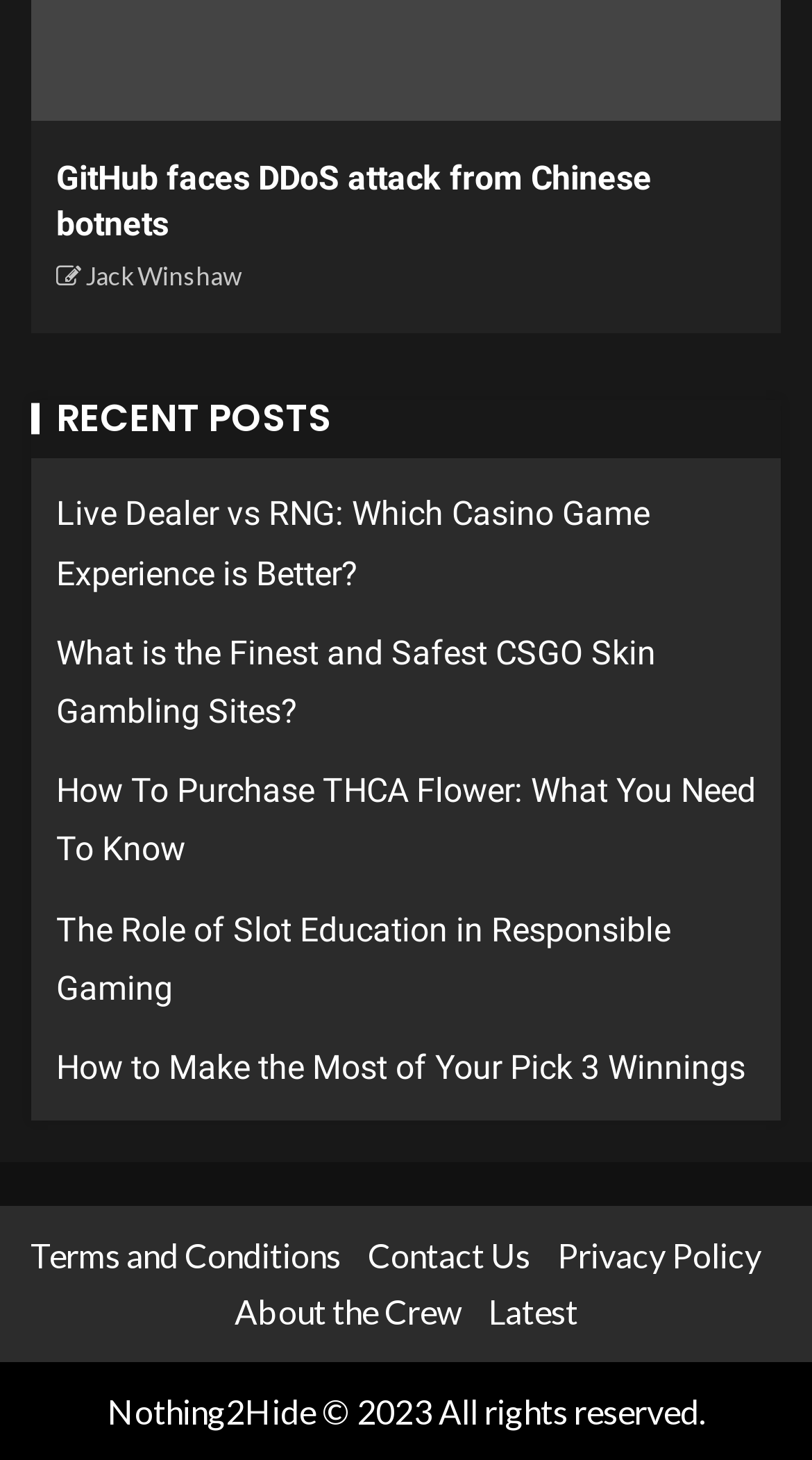What are the three links at the bottom of the page?
Please give a detailed and thorough answer to the question, covering all relevant points.

The three links at the bottom of the page are 'Terms and Conditions', 'Contact Us', and 'Privacy Policy', which are common links found on many websites.